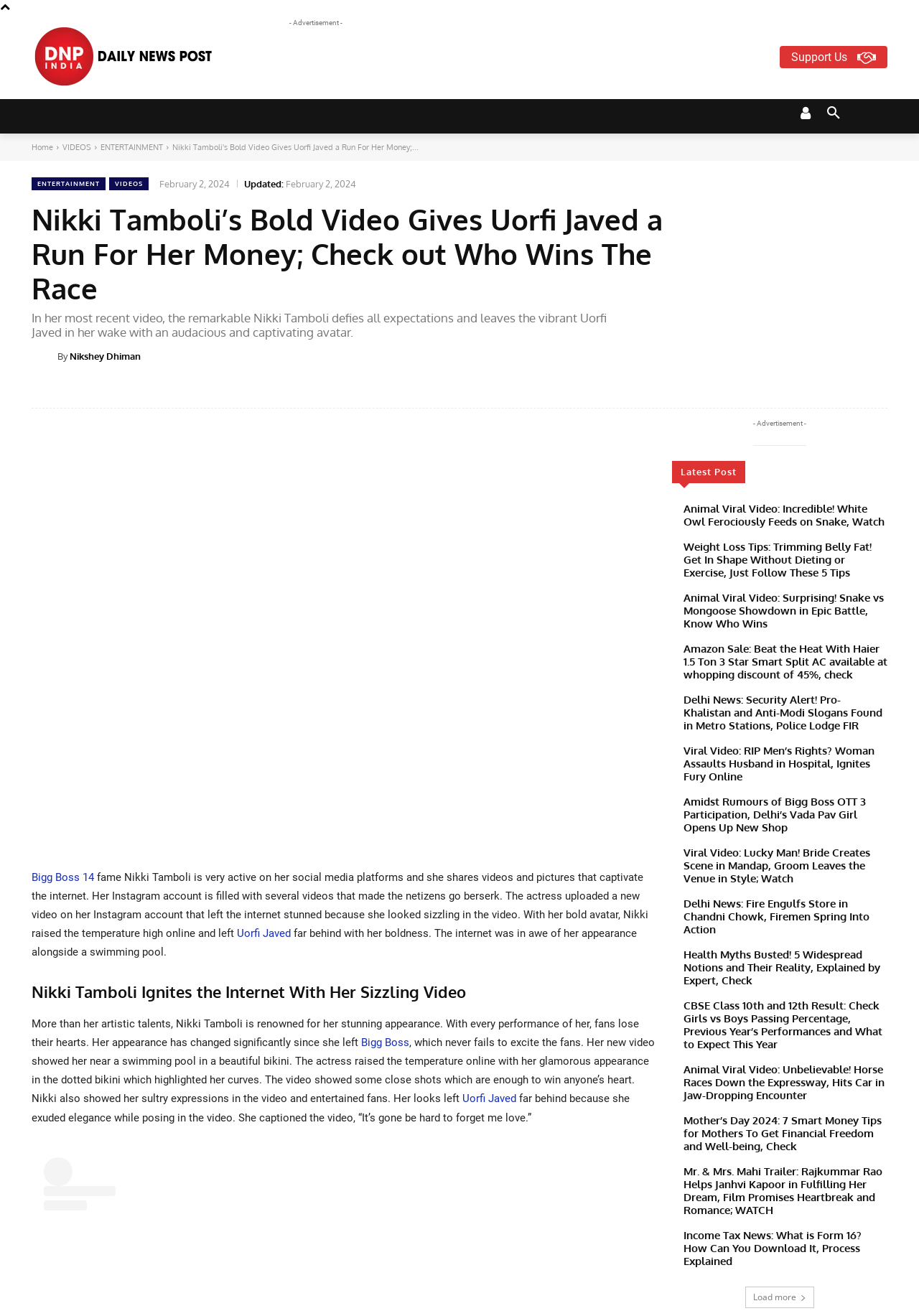Please specify the bounding box coordinates of the element that should be clicked to execute the given instruction: 'Check out Nikki Tamboli's video'. Ensure the coordinates are four float numbers between 0 and 1, expressed as [left, top, right, bottom].

[0.034, 0.328, 0.716, 0.645]